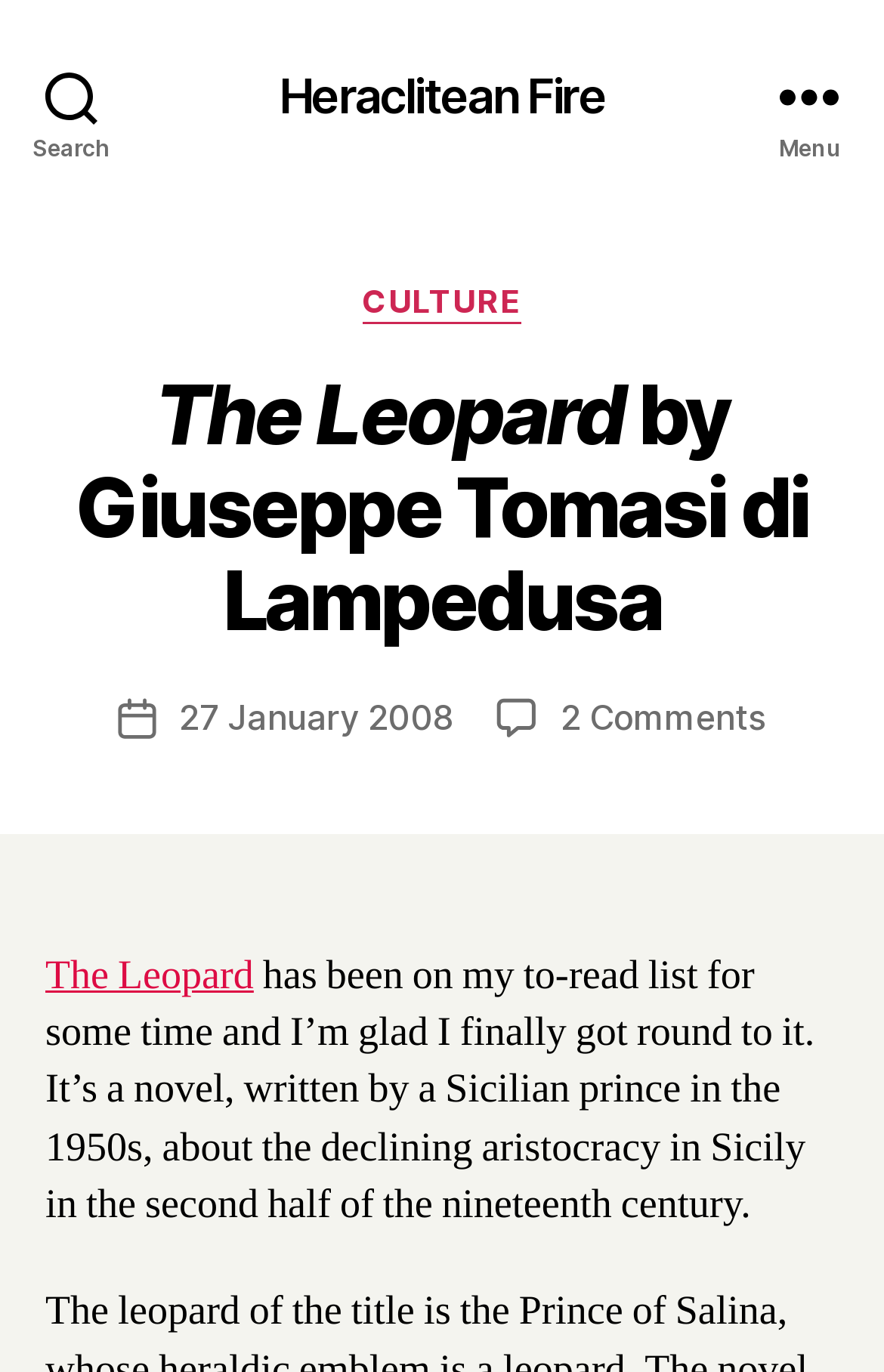Pinpoint the bounding box coordinates of the clickable element needed to complete the instruction: "Read the post by Harry". The coordinates should be provided as four float numbers between 0 and 1: [left, top, right, bottom].

[0.565, 0.451, 0.593, 0.631]